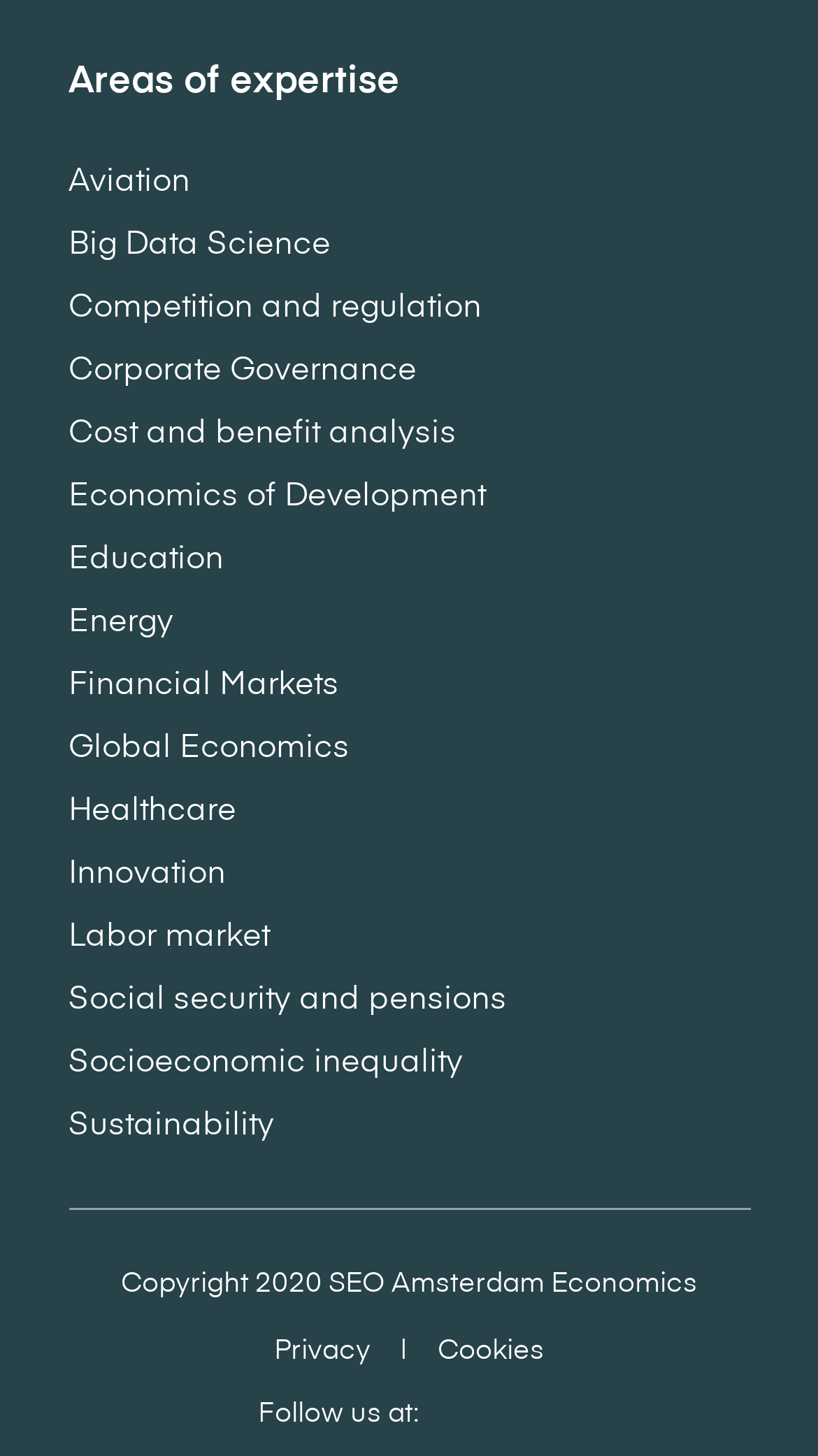From the webpage screenshot, predict the bounding box coordinates (top-left x, top-left y, bottom-right x, bottom-right y) for the UI element described here: Big Data Science

[0.083, 0.145, 0.917, 0.189]